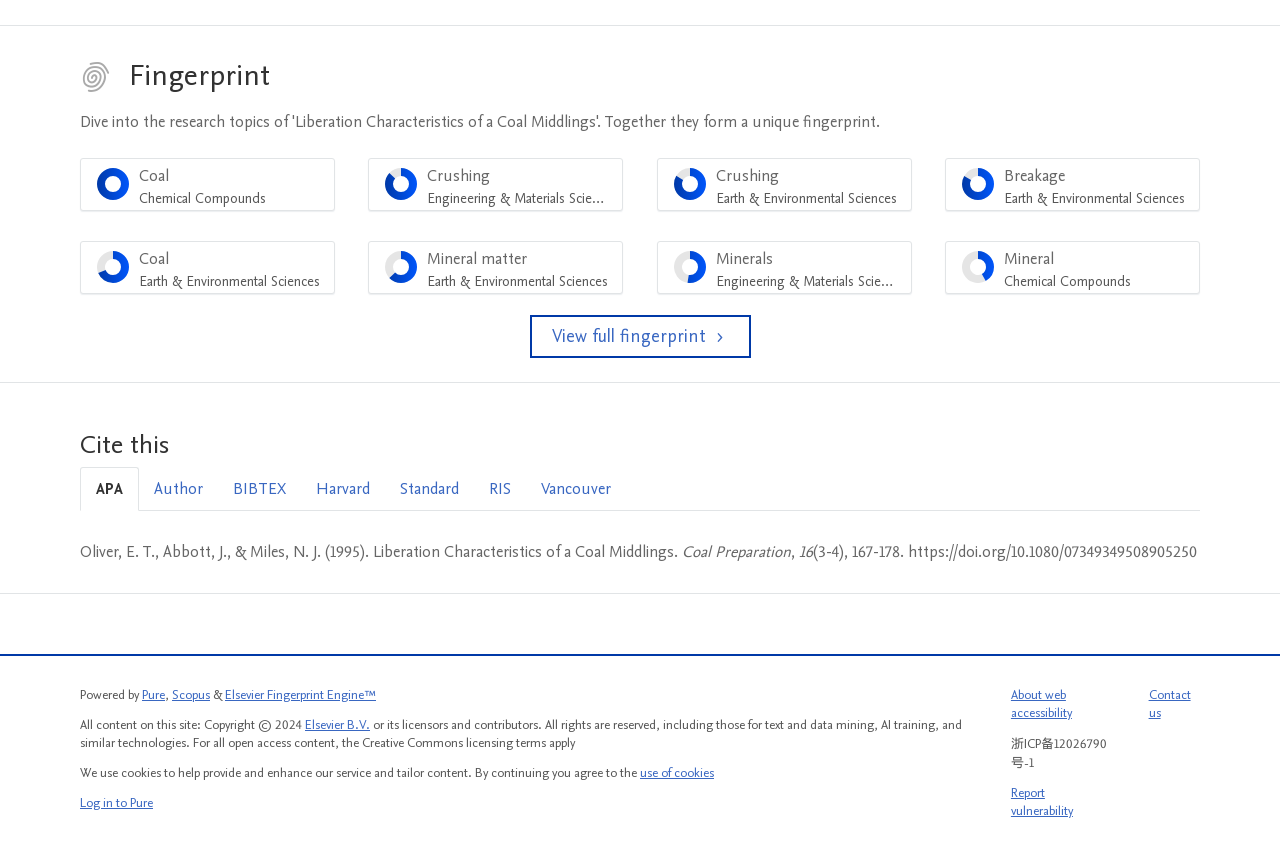What is the main topic of the webpage?
Using the image as a reference, answer the question with a short word or phrase.

Fingerprint